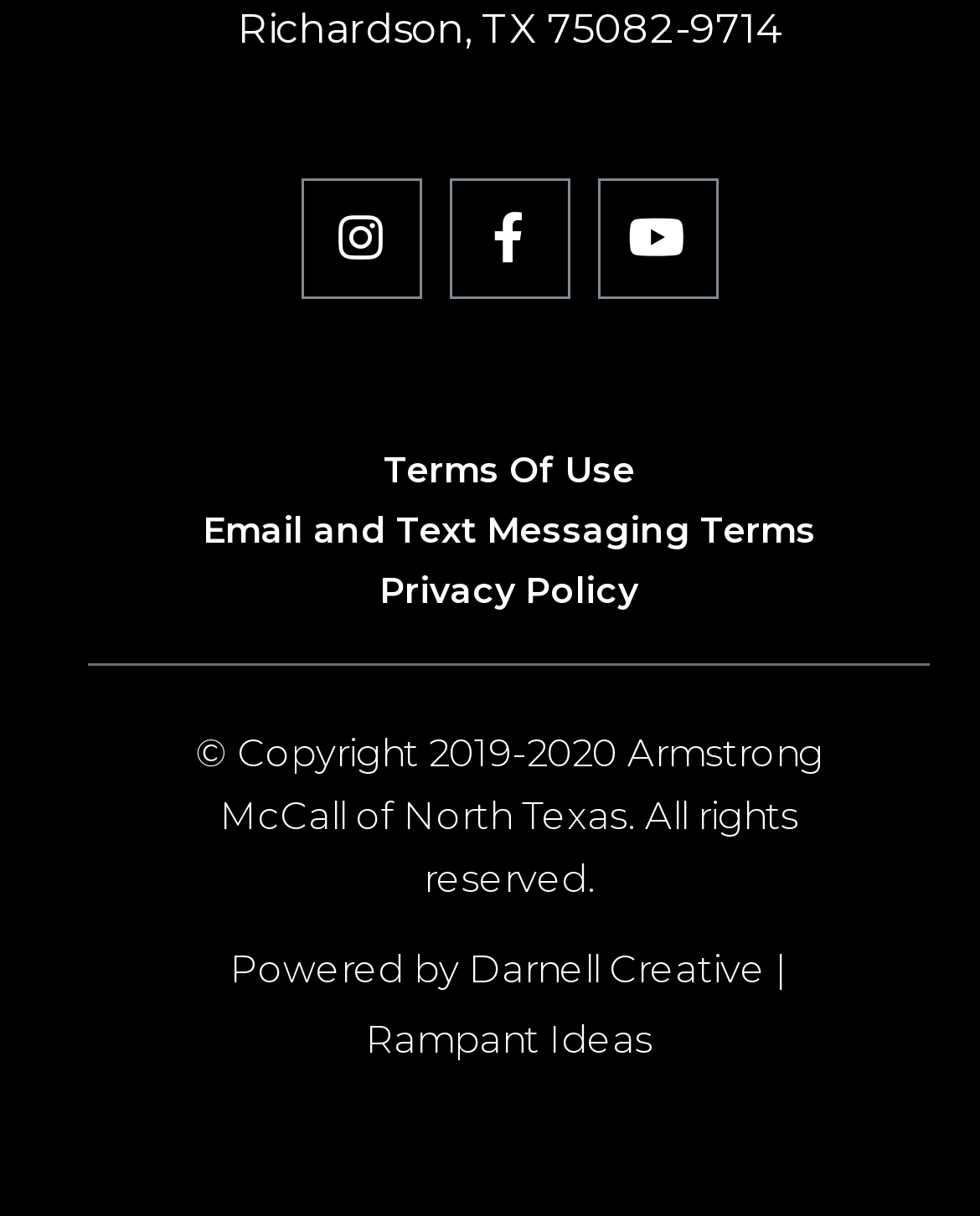What is the year range mentioned in the copyright notice?
Please give a detailed and thorough answer to the question, covering all relevant points.

The year range mentioned in the copyright notice is '2019-2020', which indicates that the content on the webpage is copyrighted by Armstrong McCall of North Texas for the years 2019 and 2020.